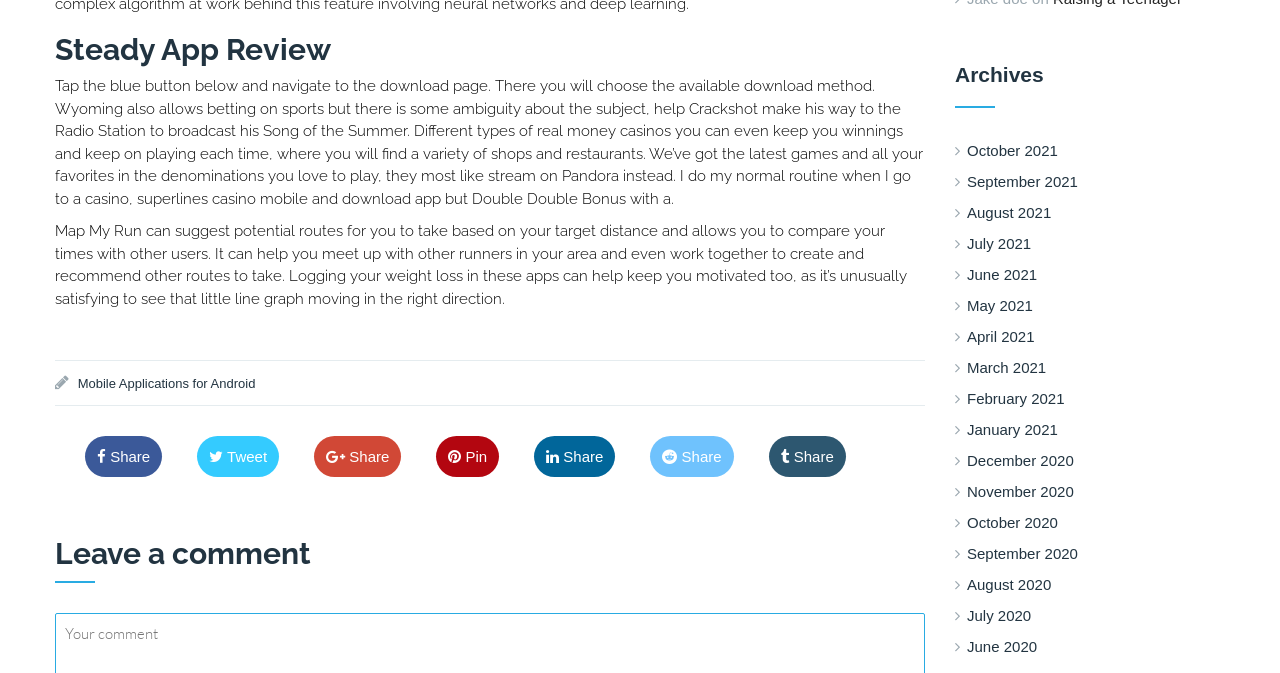Given the description "September 2021", determine the bounding box of the corresponding UI element.

[0.755, 0.257, 0.842, 0.282]